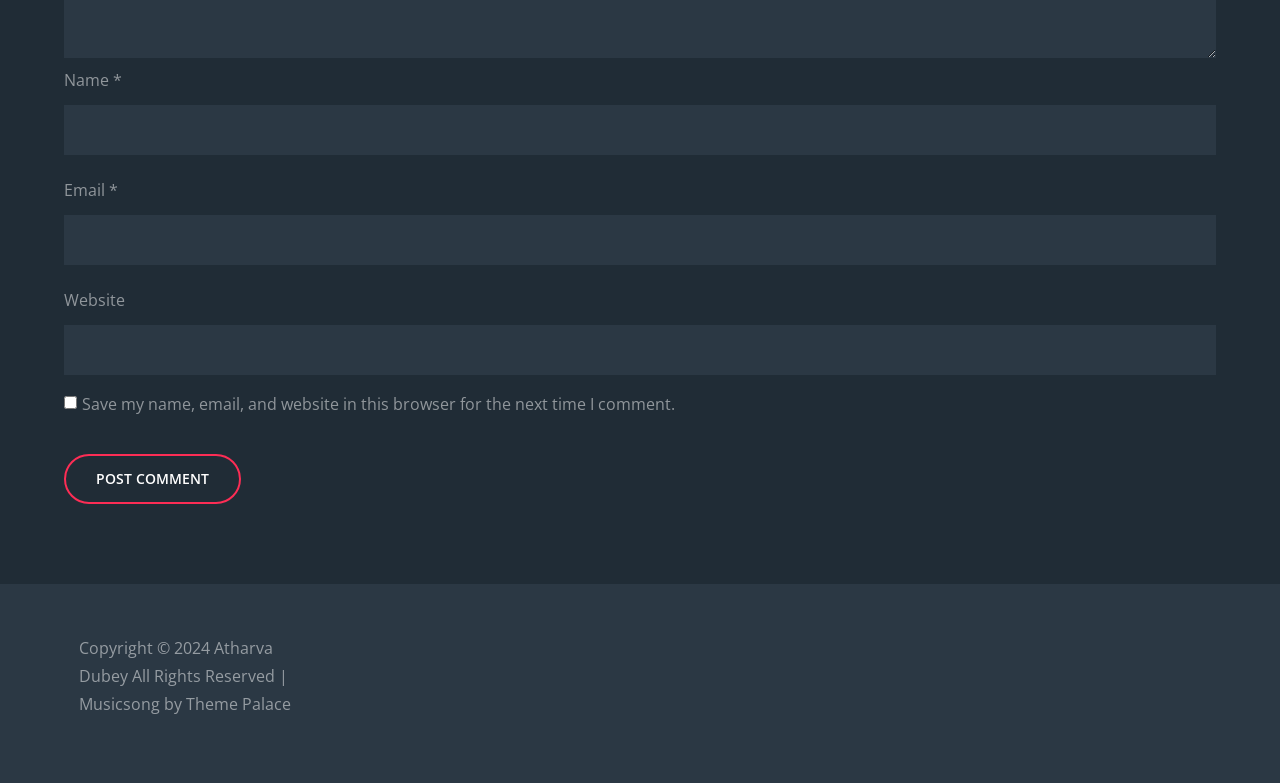Answer the question using only one word or a concise phrase: How many textboxes are required in the comment form?

2